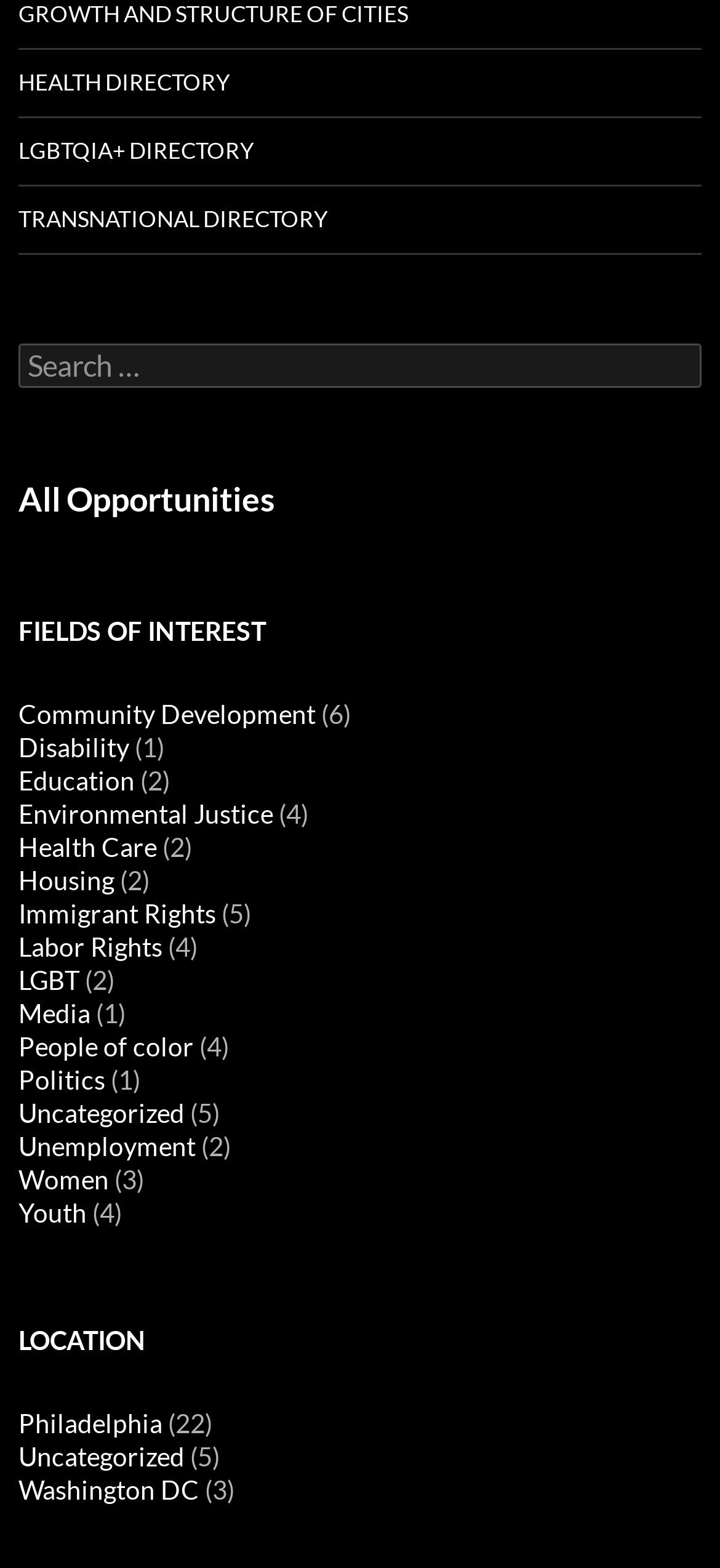Please answer the following question using a single word or phrase: 
What is the most popular location?

Philadelphia